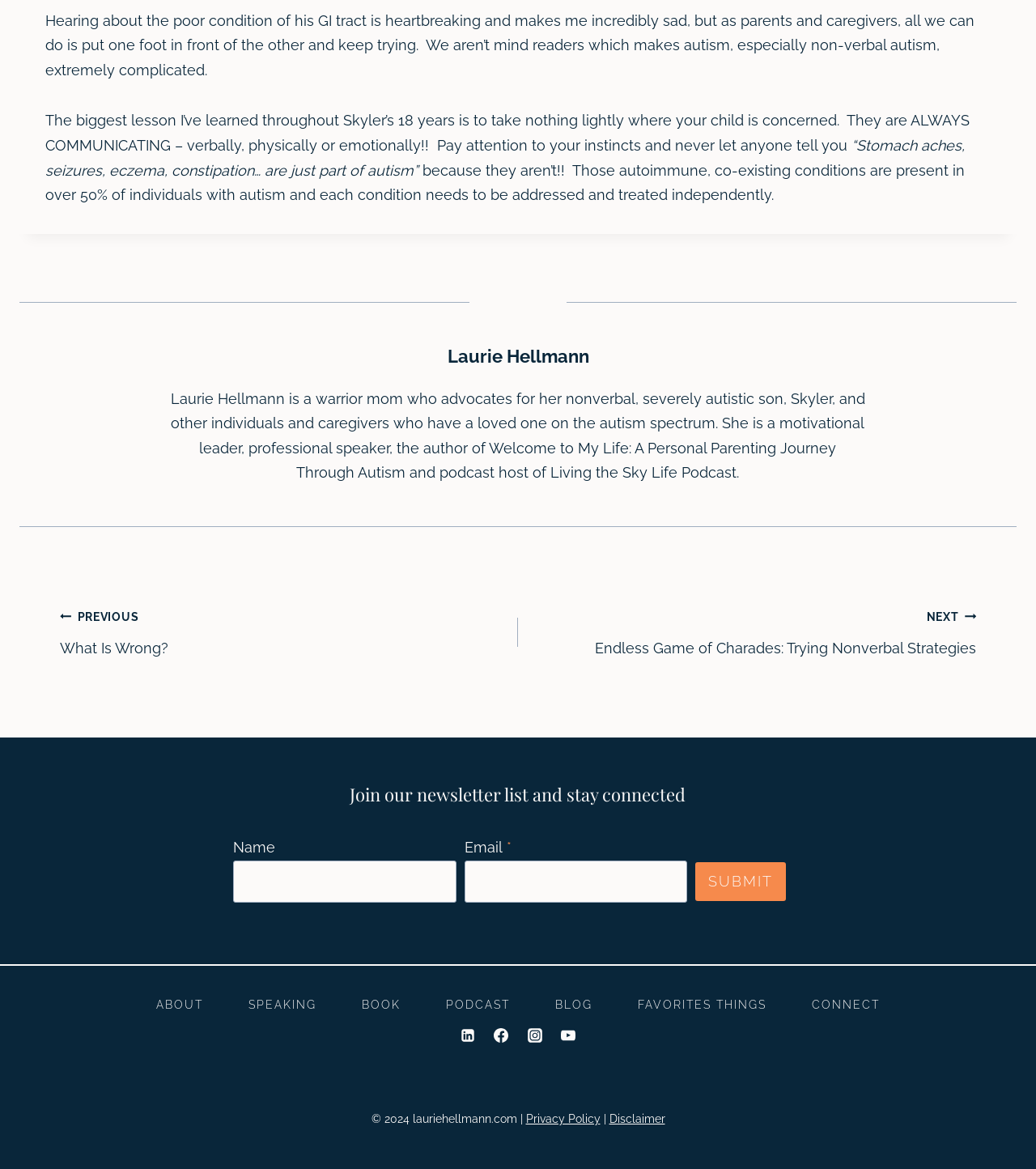Please locate the bounding box coordinates of the element that should be clicked to achieve the given instruction: "Enter your name in the input field".

[0.225, 0.736, 0.44, 0.772]